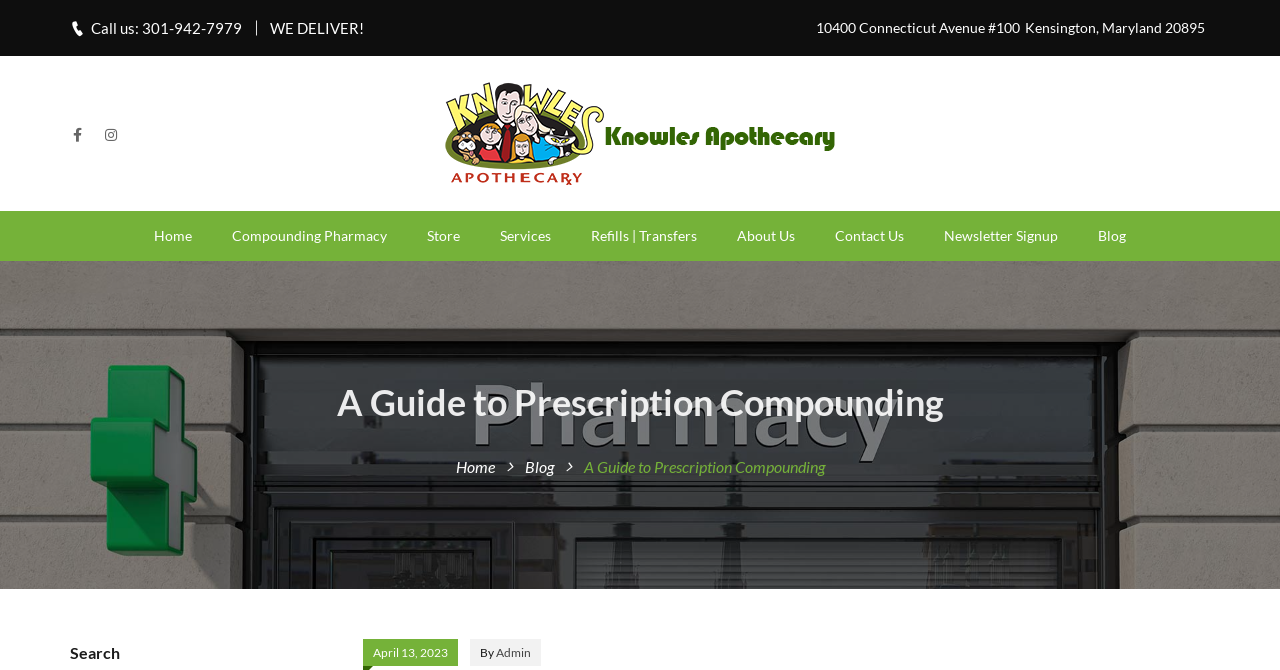Answer briefly with one word or phrase:
How many navigation links are there?

9